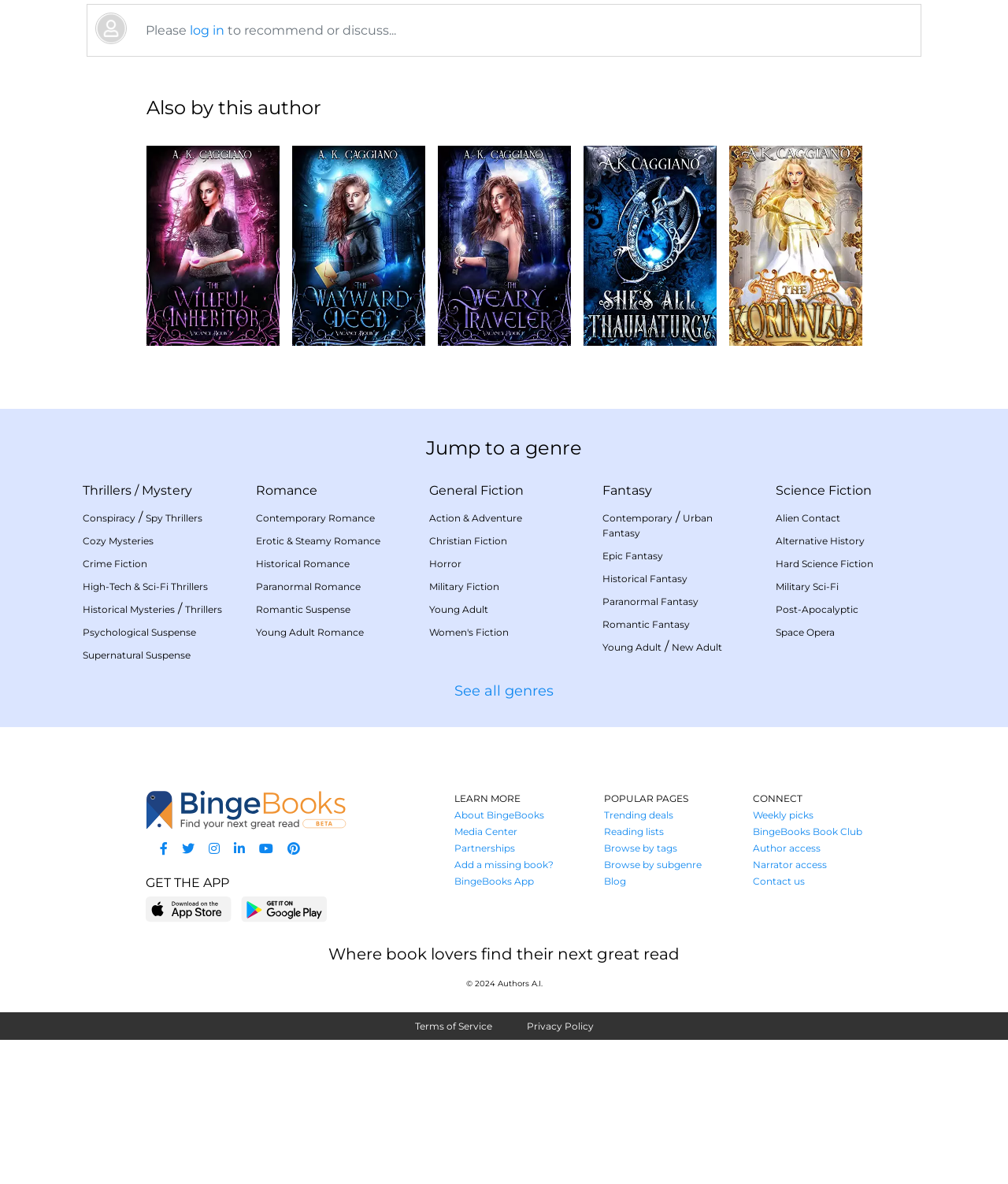Please find the bounding box coordinates of the clickable region needed to complete the following instruction: "get the app". The bounding box coordinates must consist of four float numbers between 0 and 1, i.e., [left, top, right, bottom].

[0.145, 0.739, 0.227, 0.752]